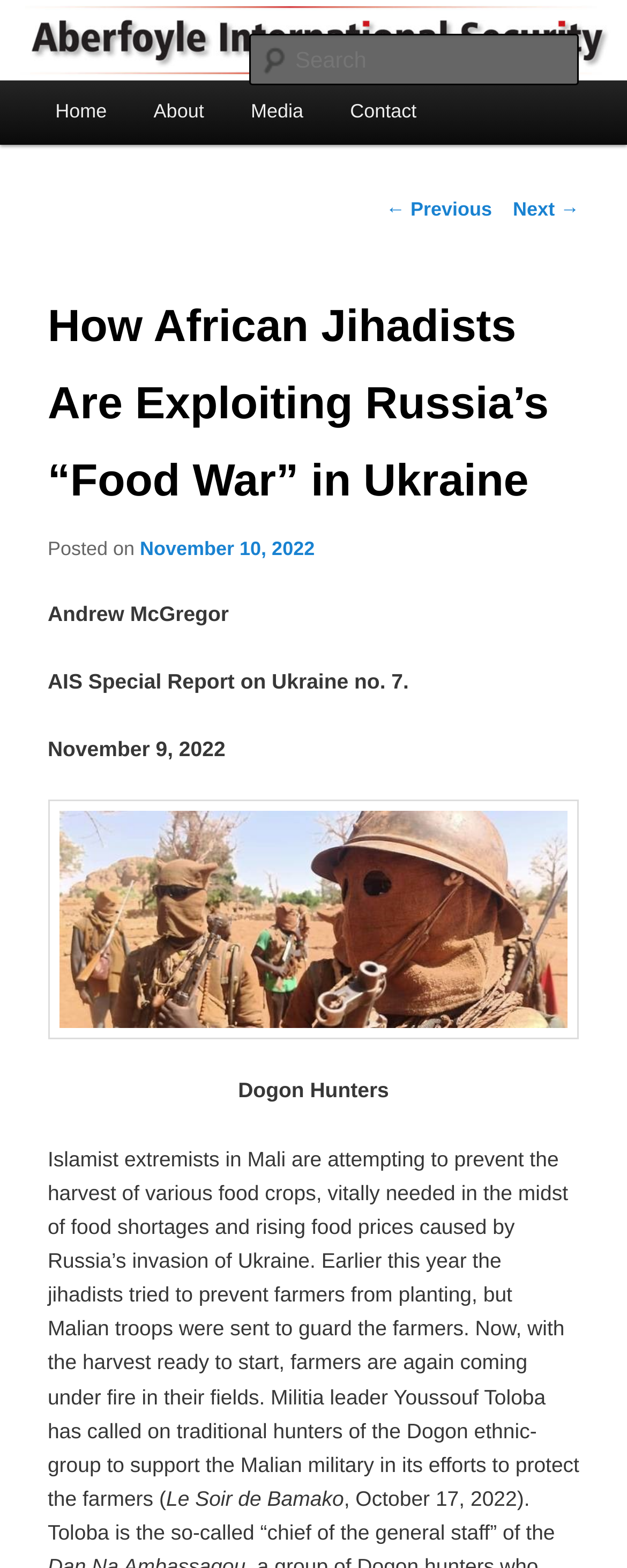Explain the features and main sections of the webpage comprehensively.

The webpage is about an article titled "How African Jihadists Are Exploiting Russia’s “Food War” in Ukraine" from Aberfoyle International Security. At the top, there is a link to skip to the primary content and a heading with the organization's name, accompanied by an image. Below this, there is a search box and a main menu with links to Home, About, Media, and Contact.

The main content of the article is divided into sections. The title of the article is displayed prominently, followed by the date it was posted, November 10, 2022. The author's name, Andrew McGregor, is mentioned, along with a note that it is an AIS Special Report on Ukraine, number 7.

The article's content is a detailed report on how Islamist extremists in Mali are attempting to disrupt food production, taking advantage of the food shortages and rising prices caused by Russia's invasion of Ukraine. The text describes how the jihadists are trying to prevent farmers from harvesting their crops, and how the Malian military, with the support of traditional hunters from the Dogon ethnic group, is working to protect the farmers.

There are several paragraphs of text, with references to sources such as Le Soir de Bamako, a news outlet. The article appears to be a well-researched and informative piece on a specific topic related to international security.